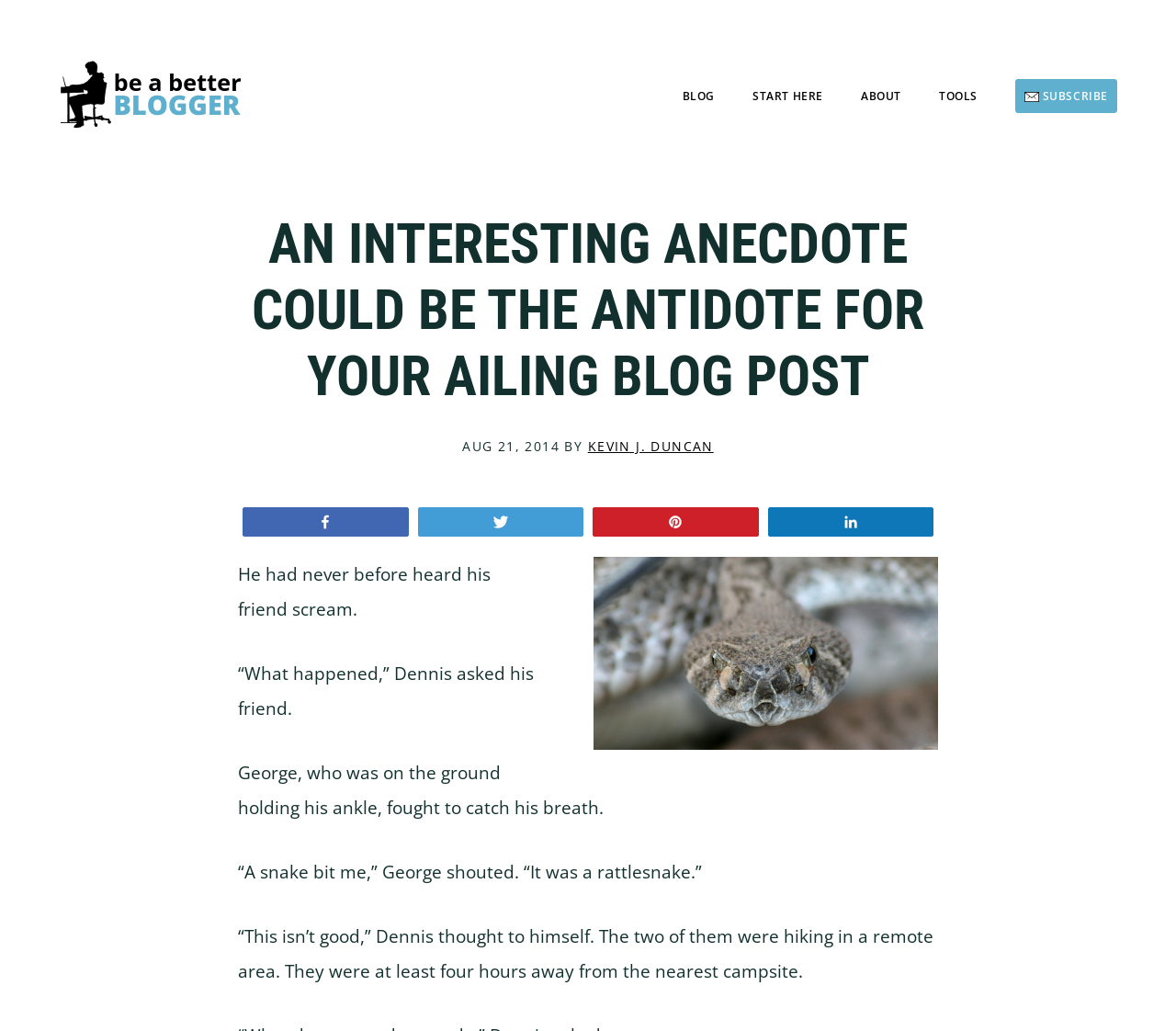Specify the bounding box coordinates of the element's area that should be clicked to execute the given instruction: "Click on the 'THE PATH TO A PEACEFUL HEART' link". The coordinates should be four float numbers between 0 and 1, i.e., [left, top, right, bottom].

None